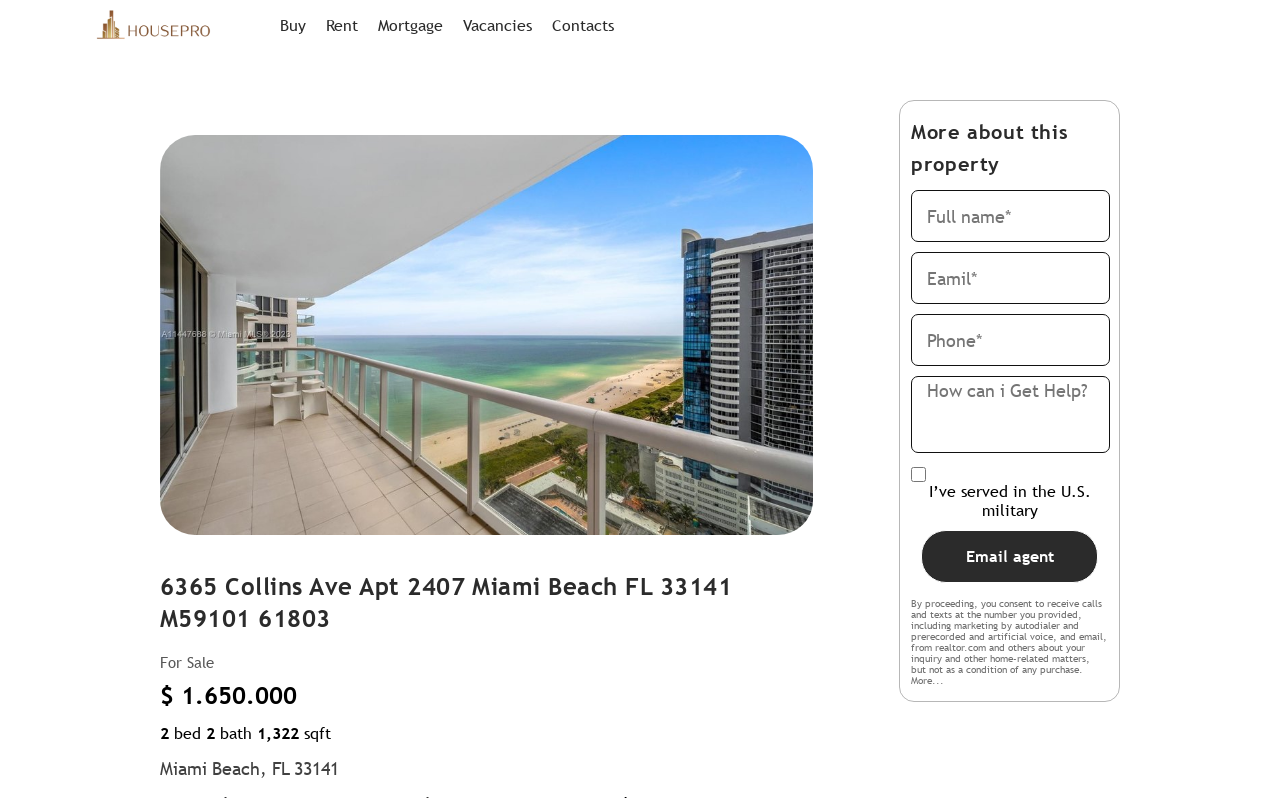Pinpoint the bounding box coordinates of the clickable element to carry out the following instruction: "Check the checkbox."

[0.712, 0.585, 0.724, 0.604]